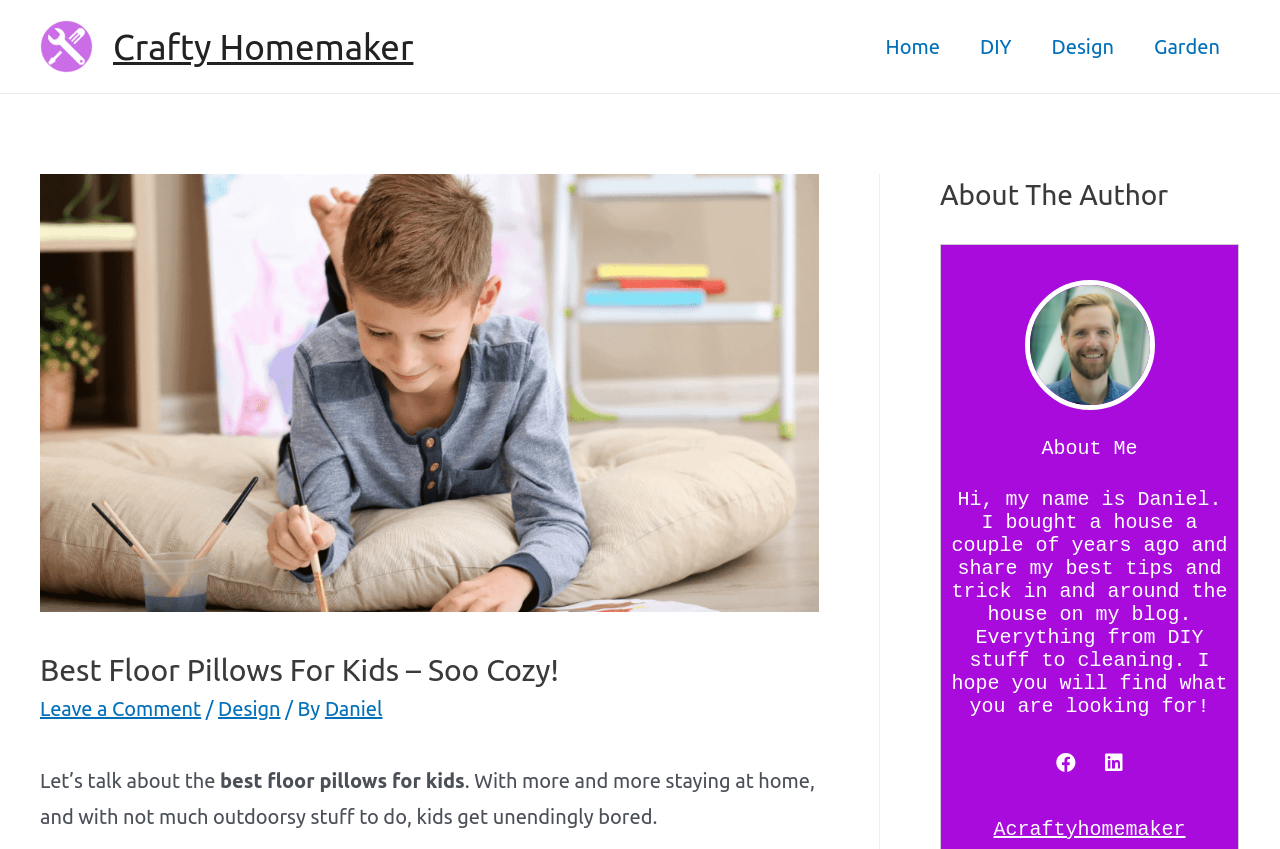Please identify the coordinates of the bounding box for the clickable region that will accomplish this instruction: "go to home page".

[0.676, 0.014, 0.75, 0.096]